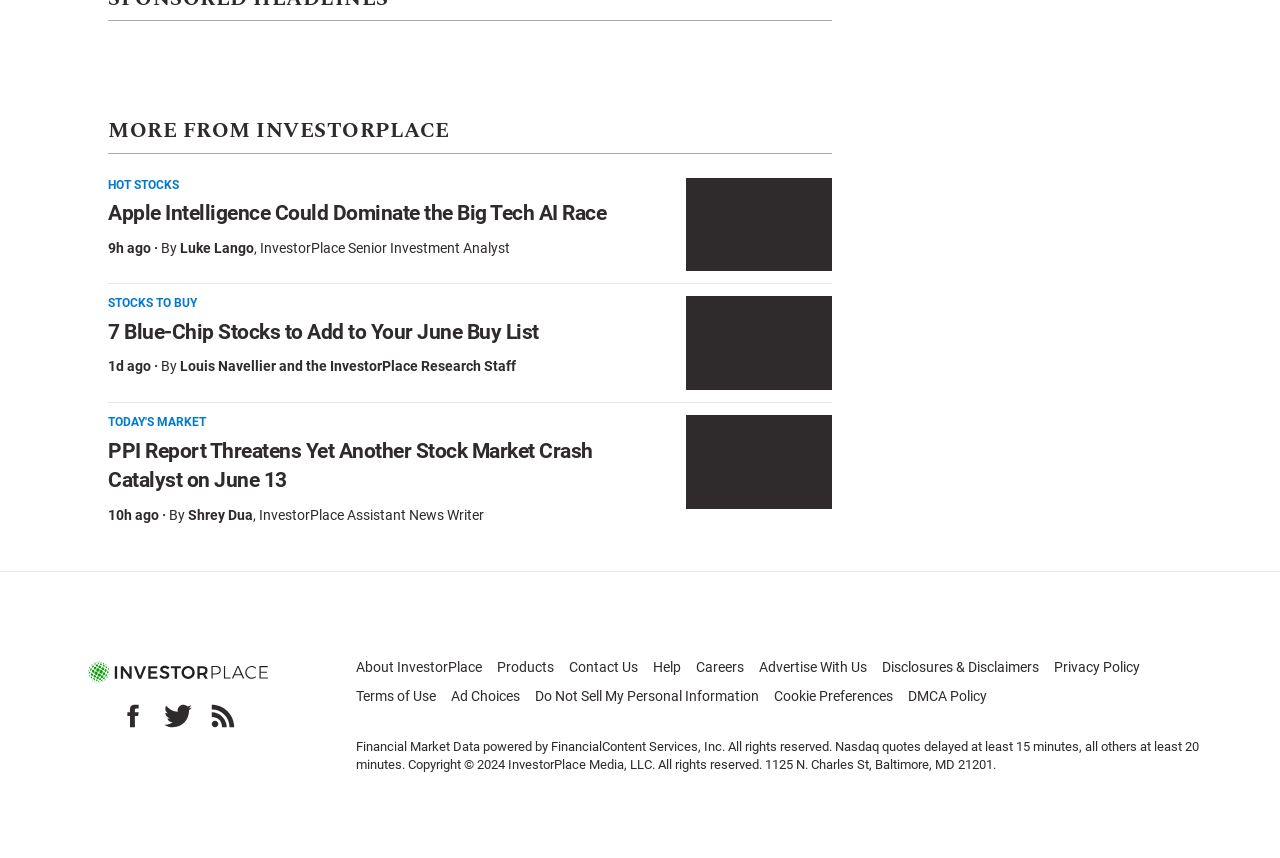Please provide a brief answer to the following inquiry using a single word or phrase:
What is the purpose of the 'MORE FROM INVESTORPLACE' section?

To provide more articles